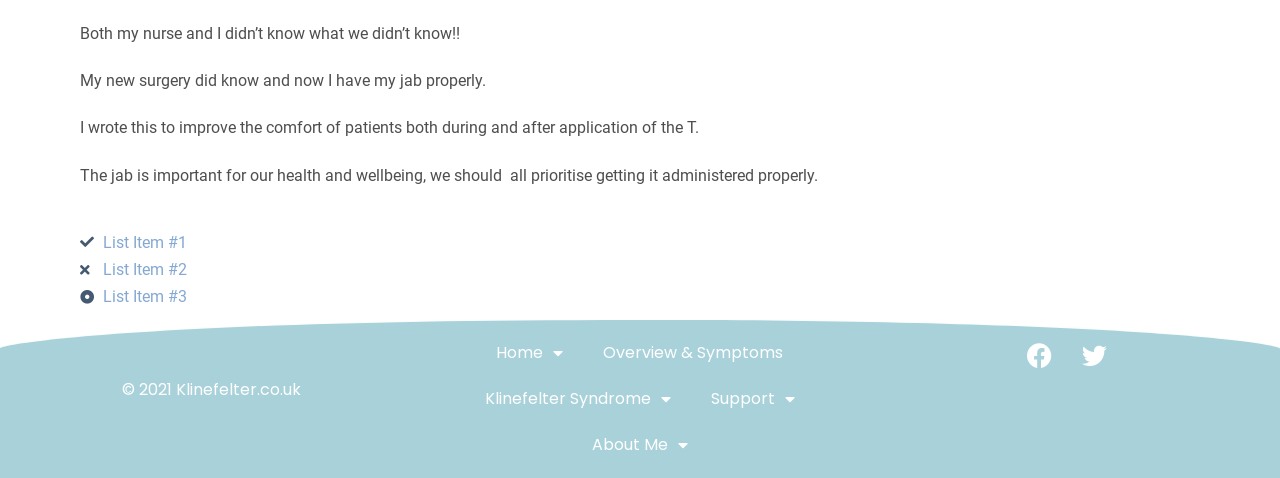What is the purpose of the author's writing?
Utilize the image to construct a detailed and well-explained answer.

The author states that they wrote this to improve the comfort of patients both during and after the application of the T, indicating that the purpose of their writing is to improve patient comfort.